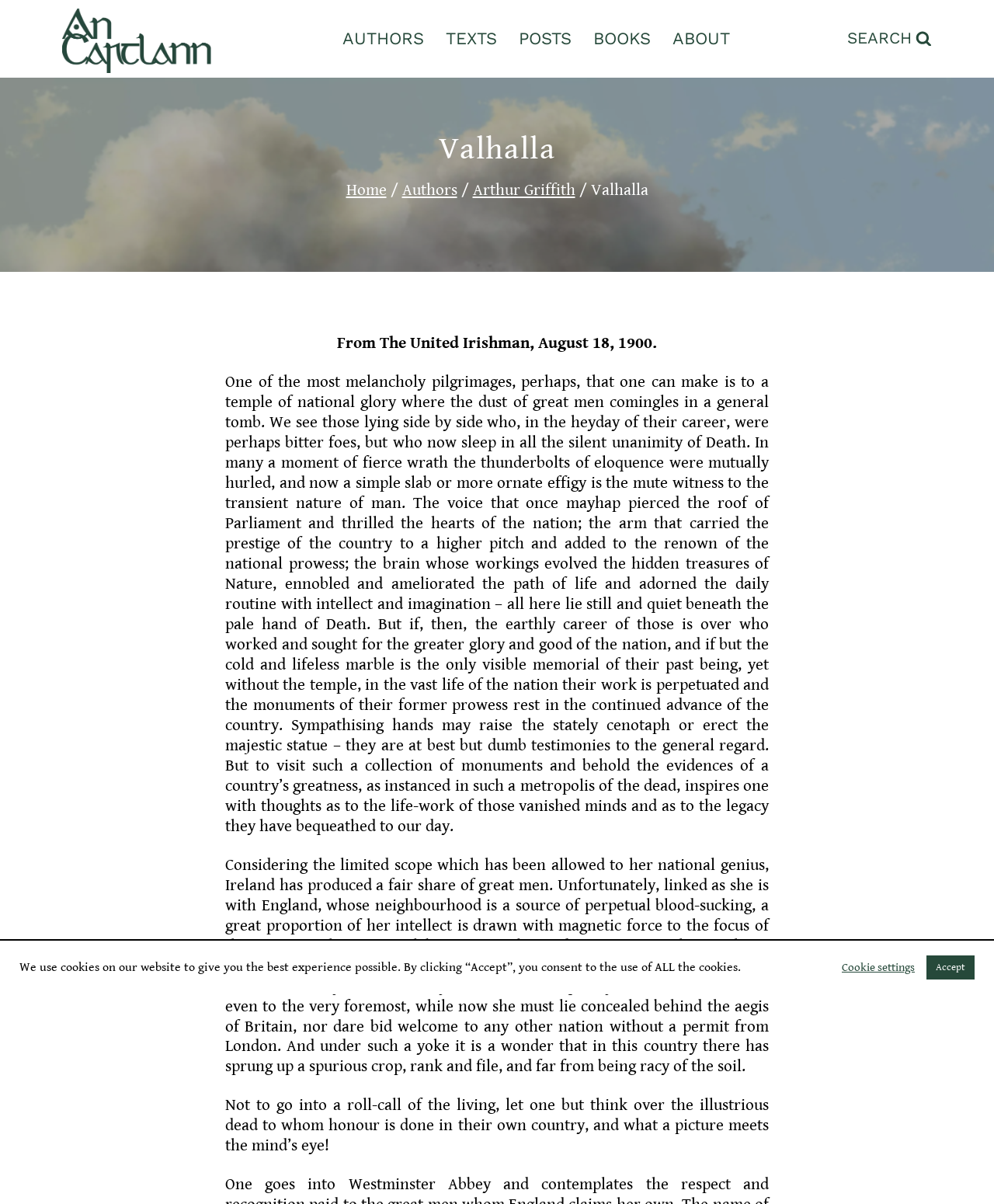Indicate the bounding box coordinates of the clickable region to achieve the following instruction: "Click the 'BOOKS' link."

[0.586, 0.022, 0.666, 0.042]